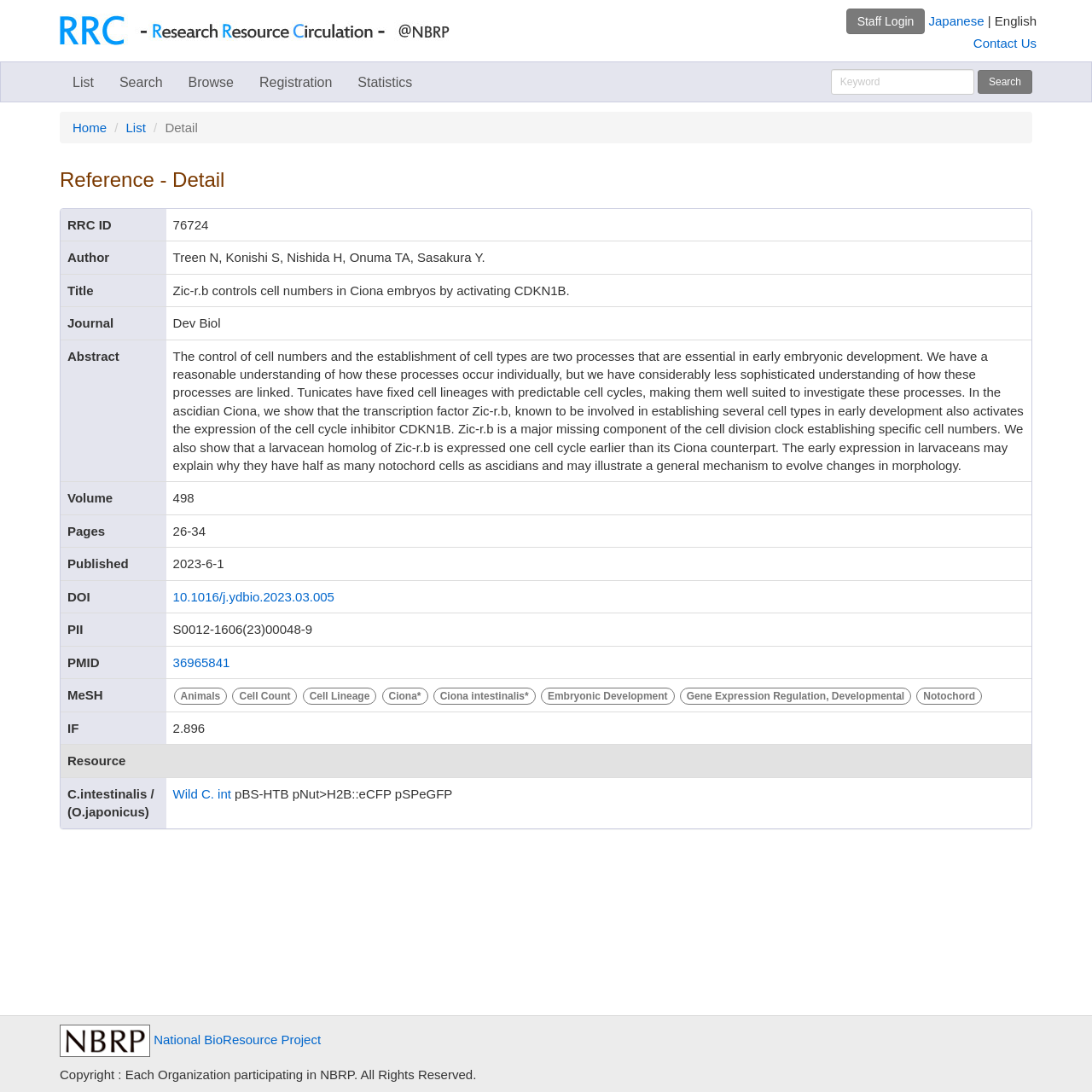Can you show the bounding box coordinates of the region to click on to complete the task described in the instruction: "View the detail of the research resource"?

[0.055, 0.155, 0.945, 0.176]